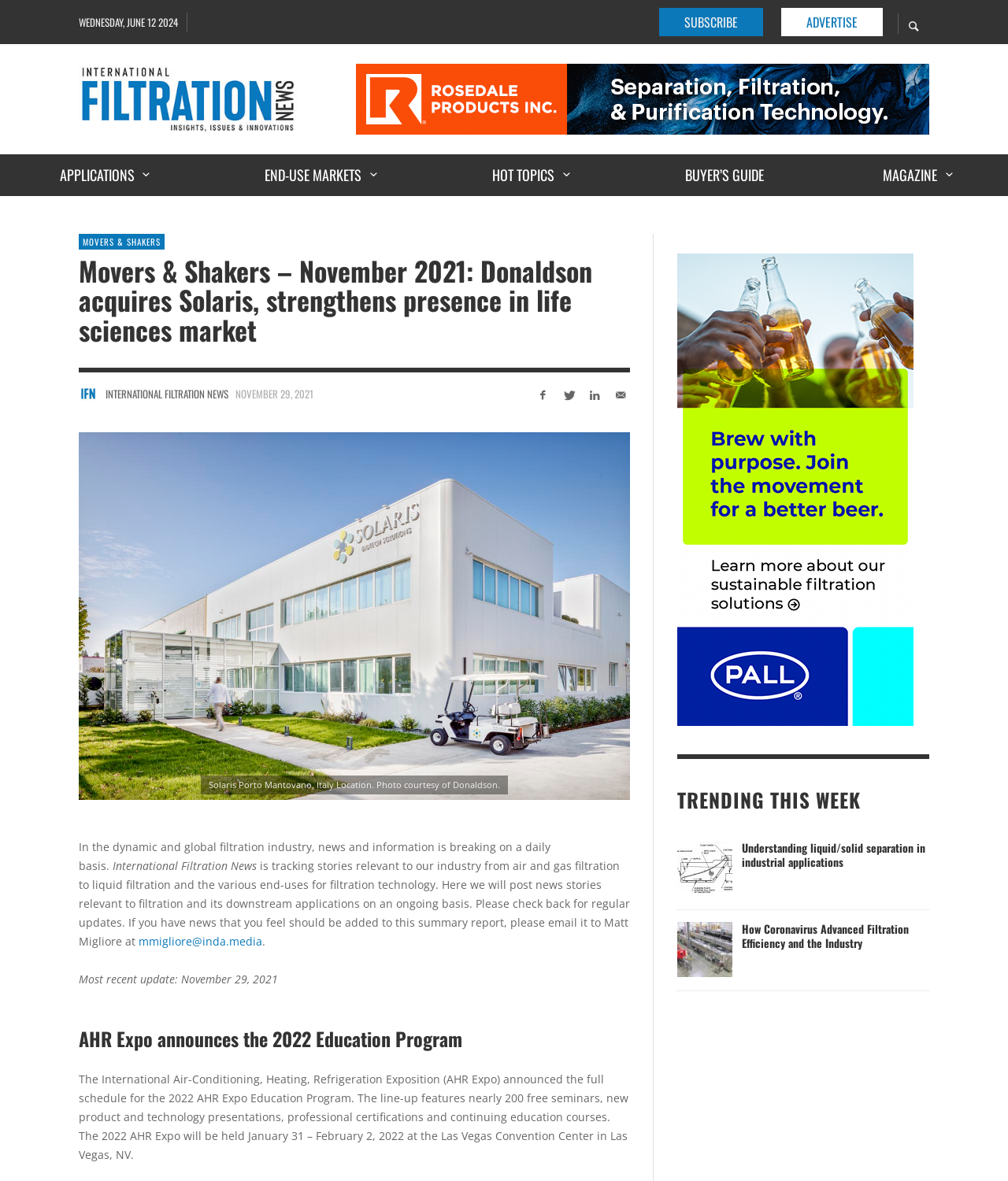What is the name of the company acquired by Donaldson?
Using the image, provide a detailed and thorough answer to the question.

I found the answer by reading the heading 'Movers & Shakers – November 2021: Donaldson acquires Solaris, strengthens presence in life sciences market', which mentions that Donaldson acquired Solaris.